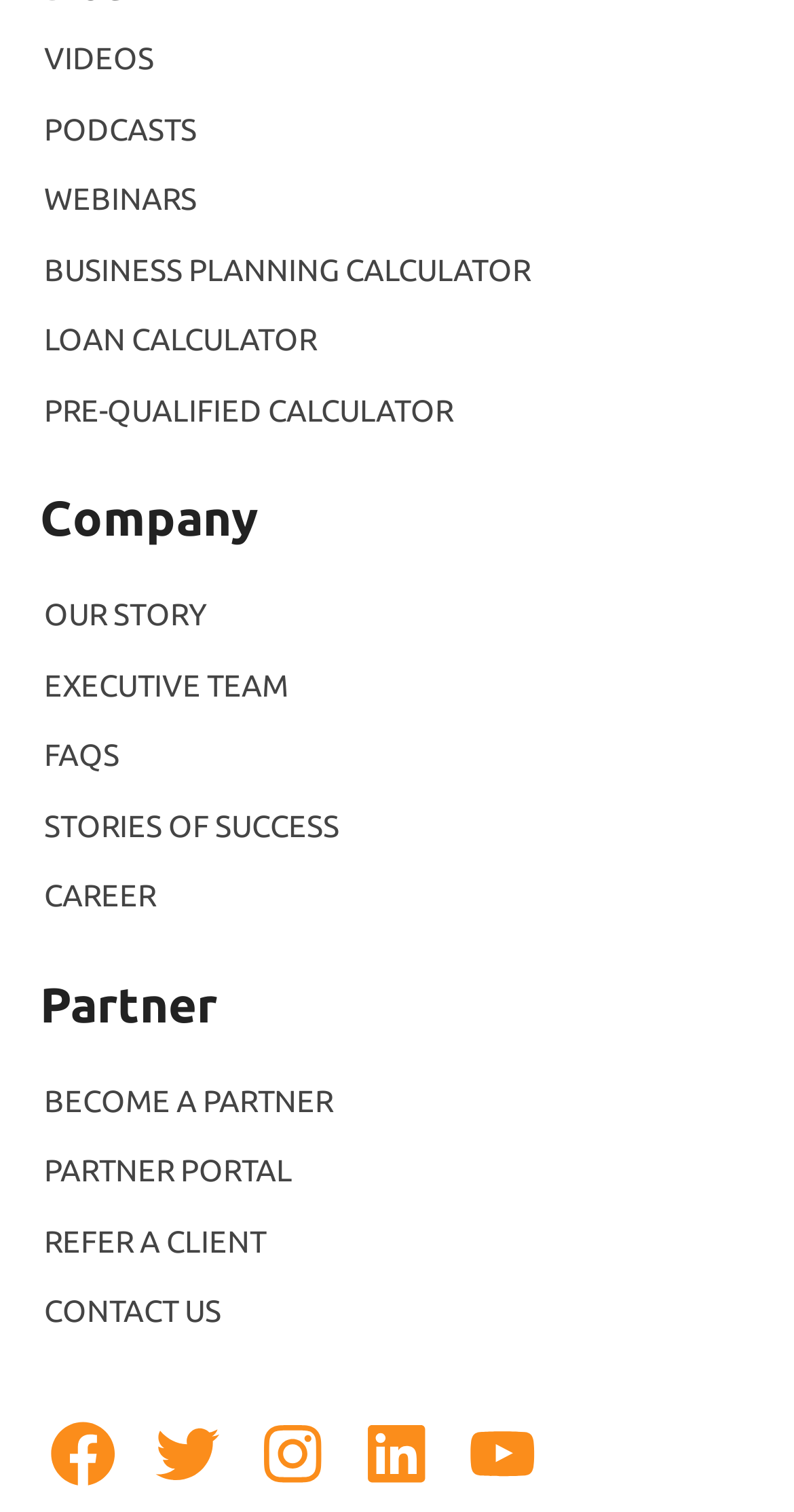Find the bounding box coordinates of the element you need to click on to perform this action: 'Explore business planning calculator'. The coordinates should be represented by four float values between 0 and 1, in the format [left, top, right, bottom].

[0.055, 0.167, 0.668, 0.19]